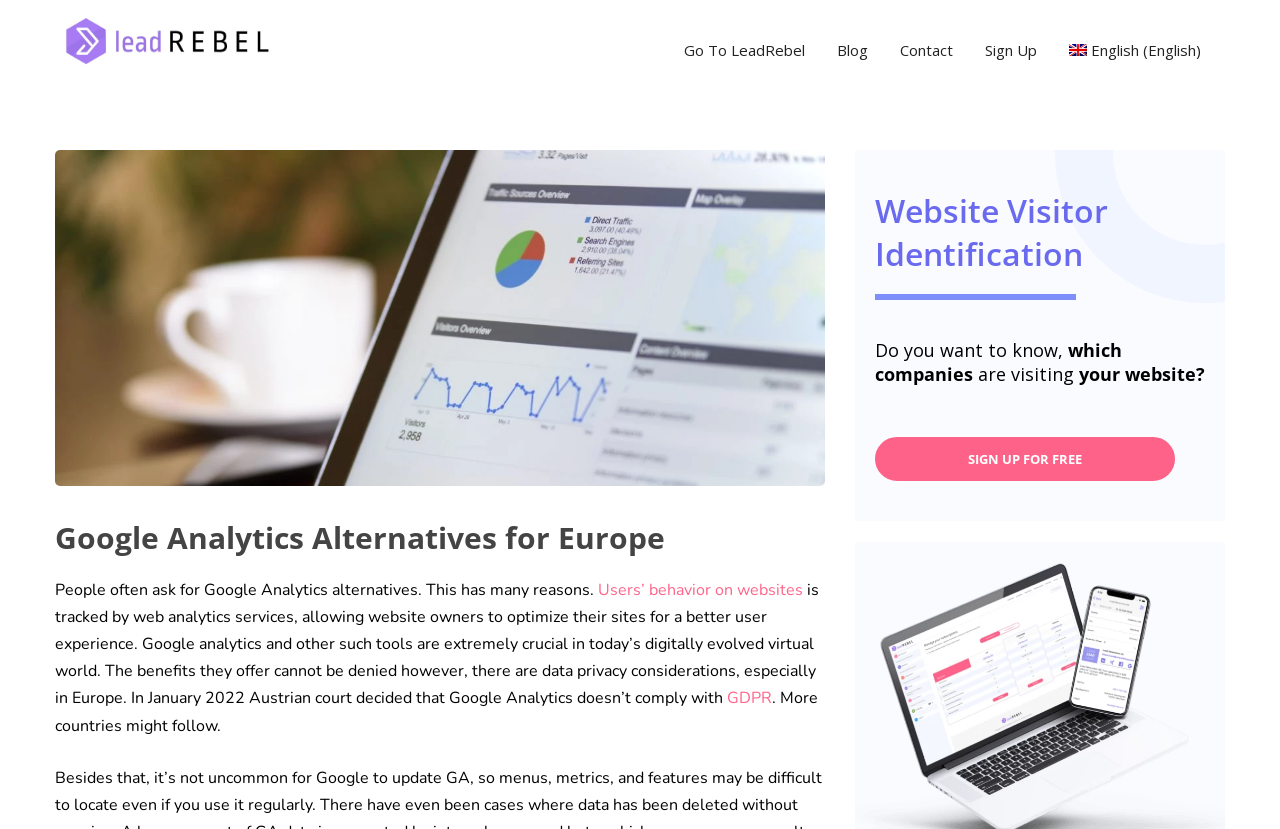Identify the coordinates of the bounding box for the element that must be clicked to accomplish the instruction: "Reply to the discussion".

None